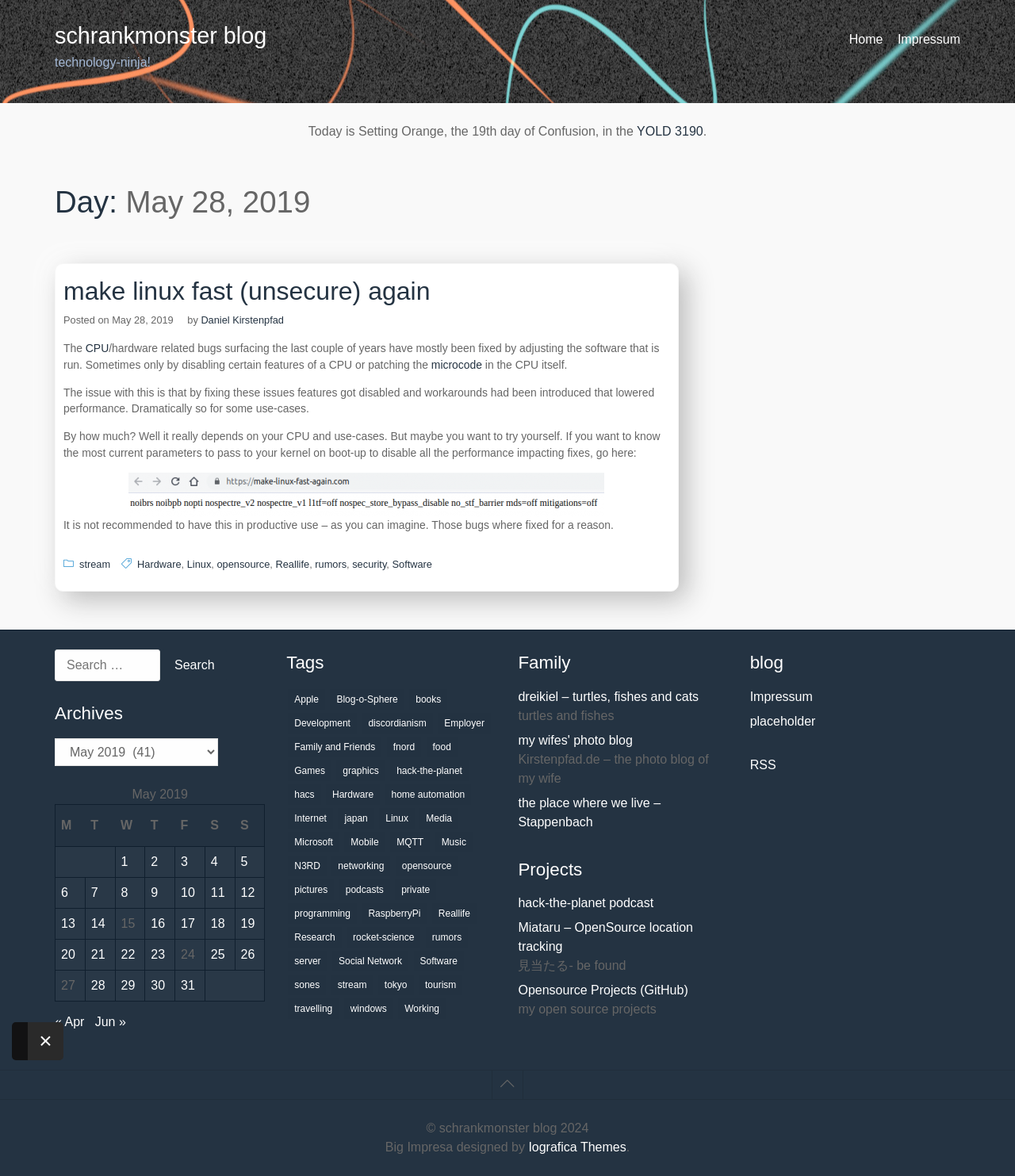Review the image closely and give a comprehensive answer to the question: What is the purpose of the search box?

The purpose of the search box can be inferred from its location and label 'Search for:' which suggests that it is used to search for content within the blog.